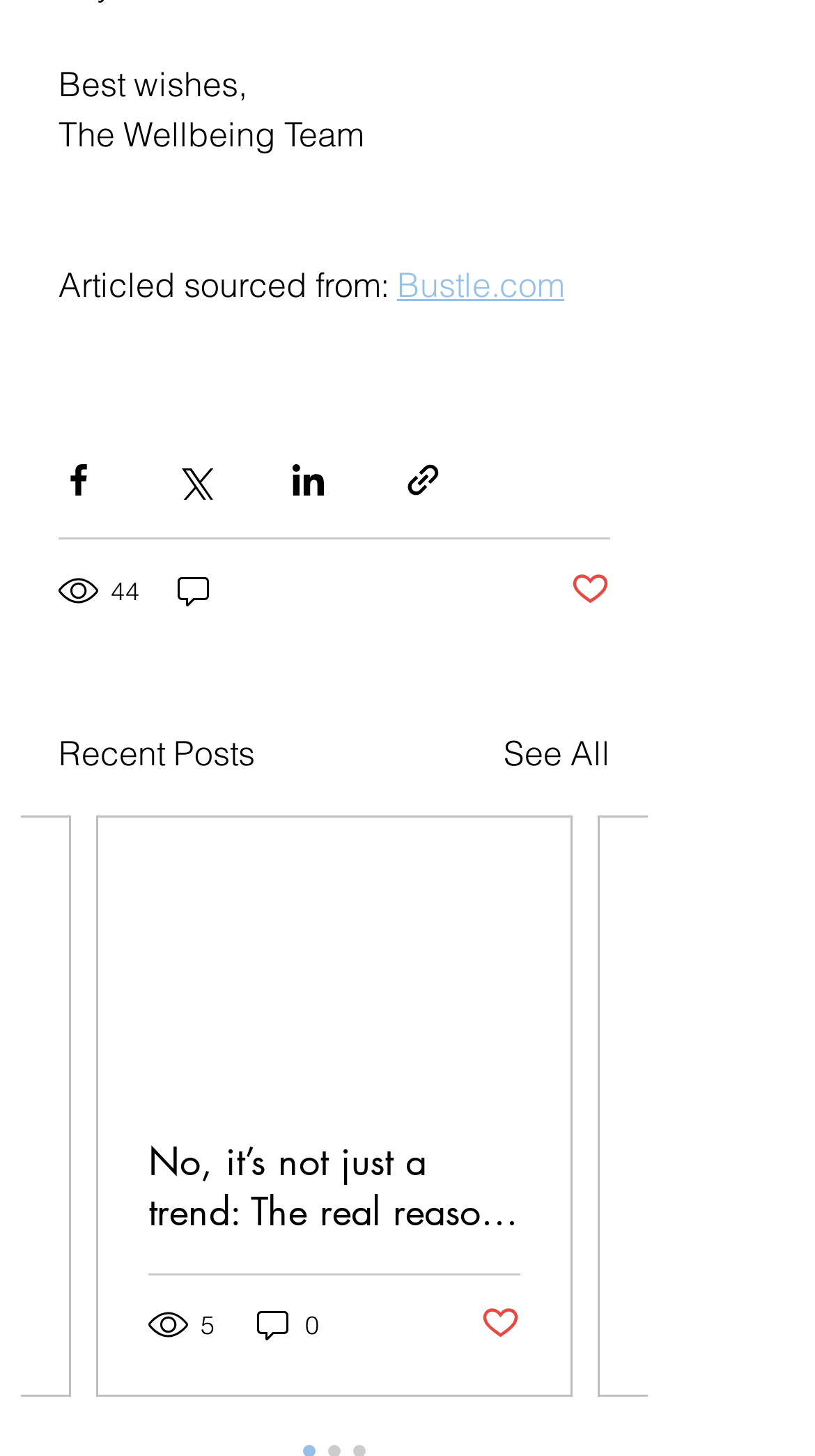Answer the question below in one word or phrase:
How many comments does the second post have?

0 comments